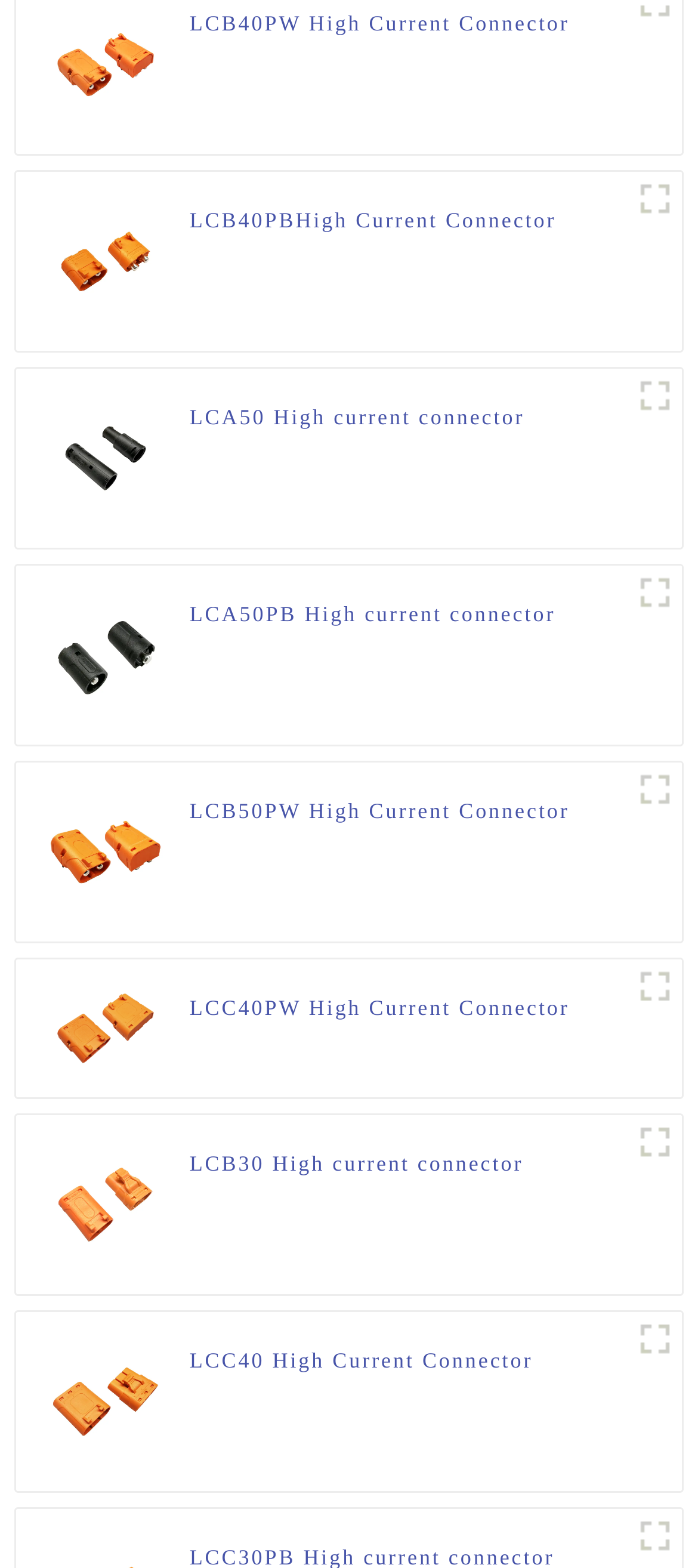Please identify the bounding box coordinates of the element's region that I should click in order to complete the following instruction: "View LCB30 High current connector". The bounding box coordinates consist of four float numbers between 0 and 1, i.e., [left, top, right, bottom].

[0.272, 0.731, 0.75, 0.772]